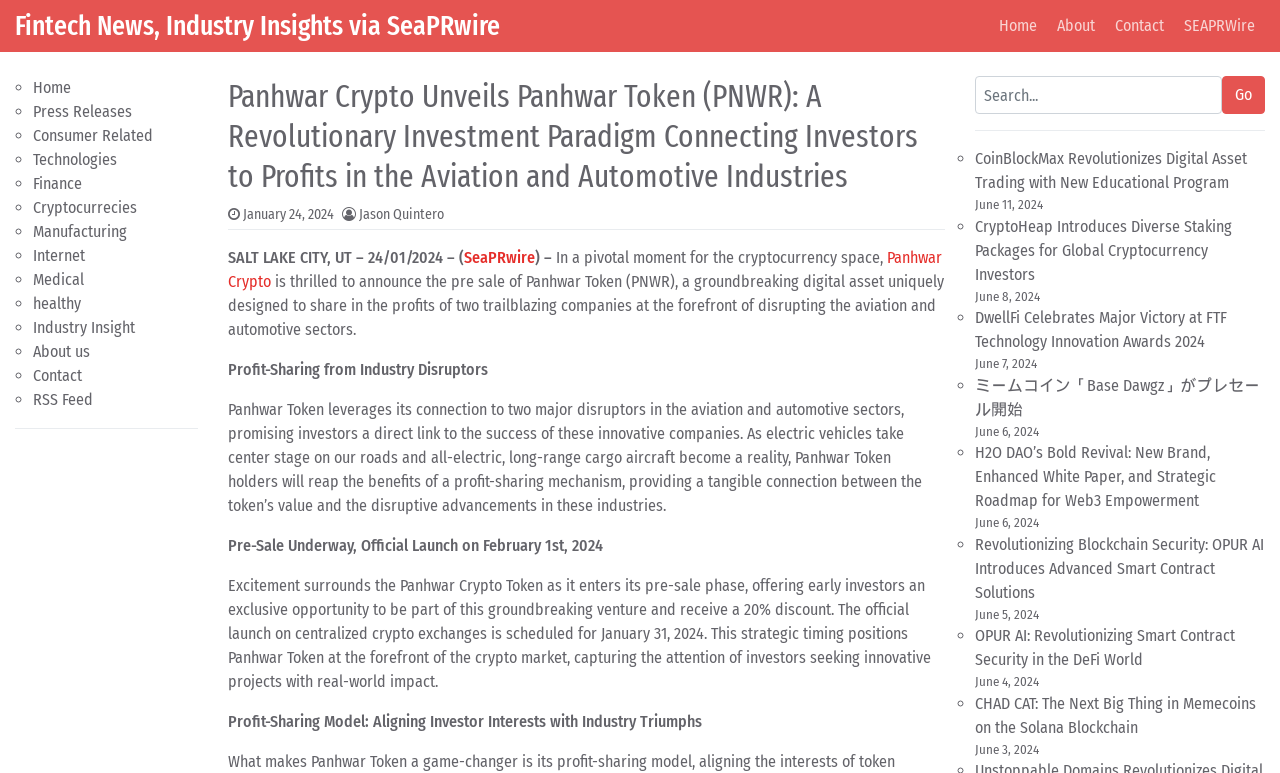Find the bounding box coordinates of the element to click in order to complete the given instruction: "Search for something."

[0.762, 0.098, 0.988, 0.147]